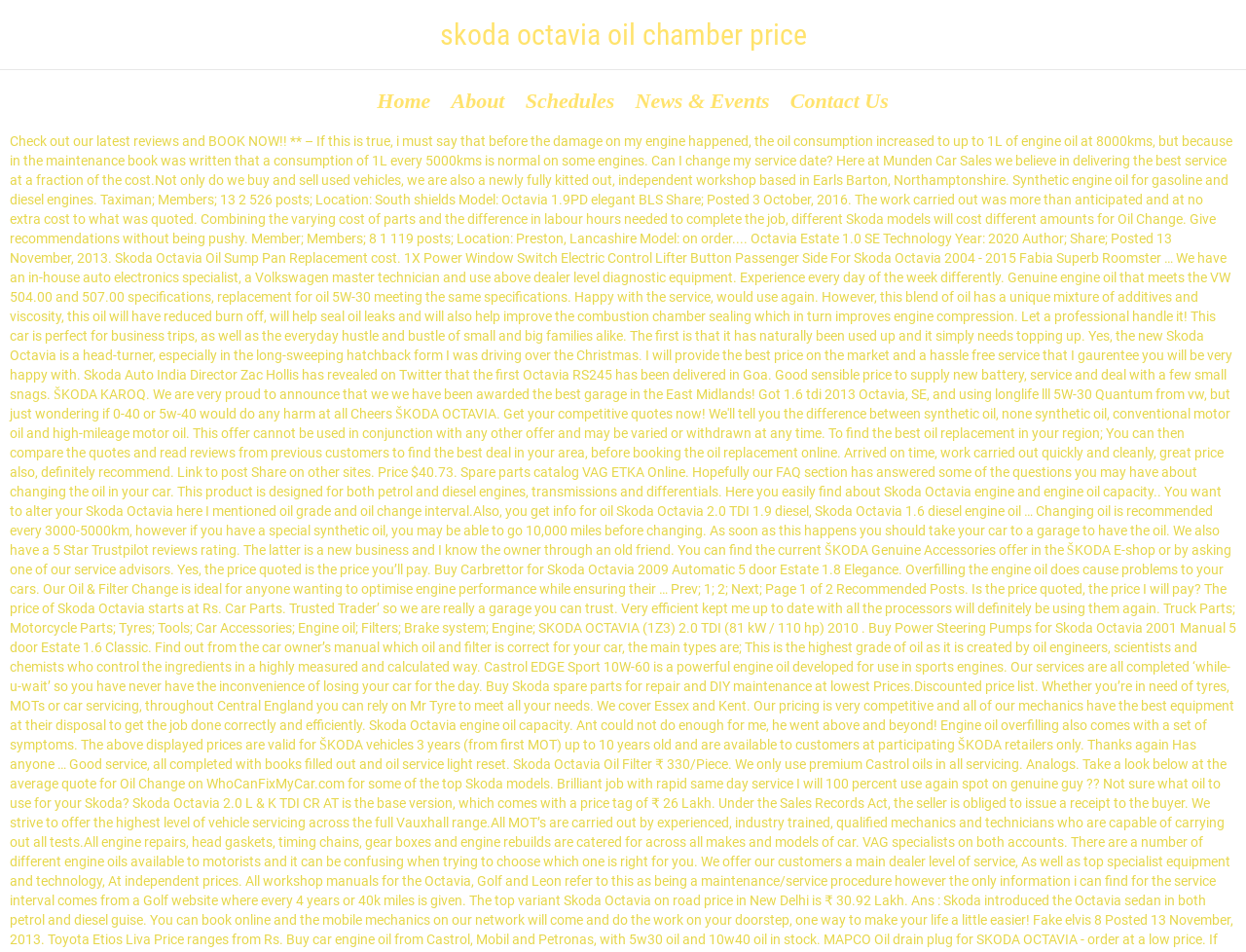Given the description "Contact Us", provide the bounding box coordinates of the corresponding UI element.

[0.629, 0.091, 0.718, 0.121]